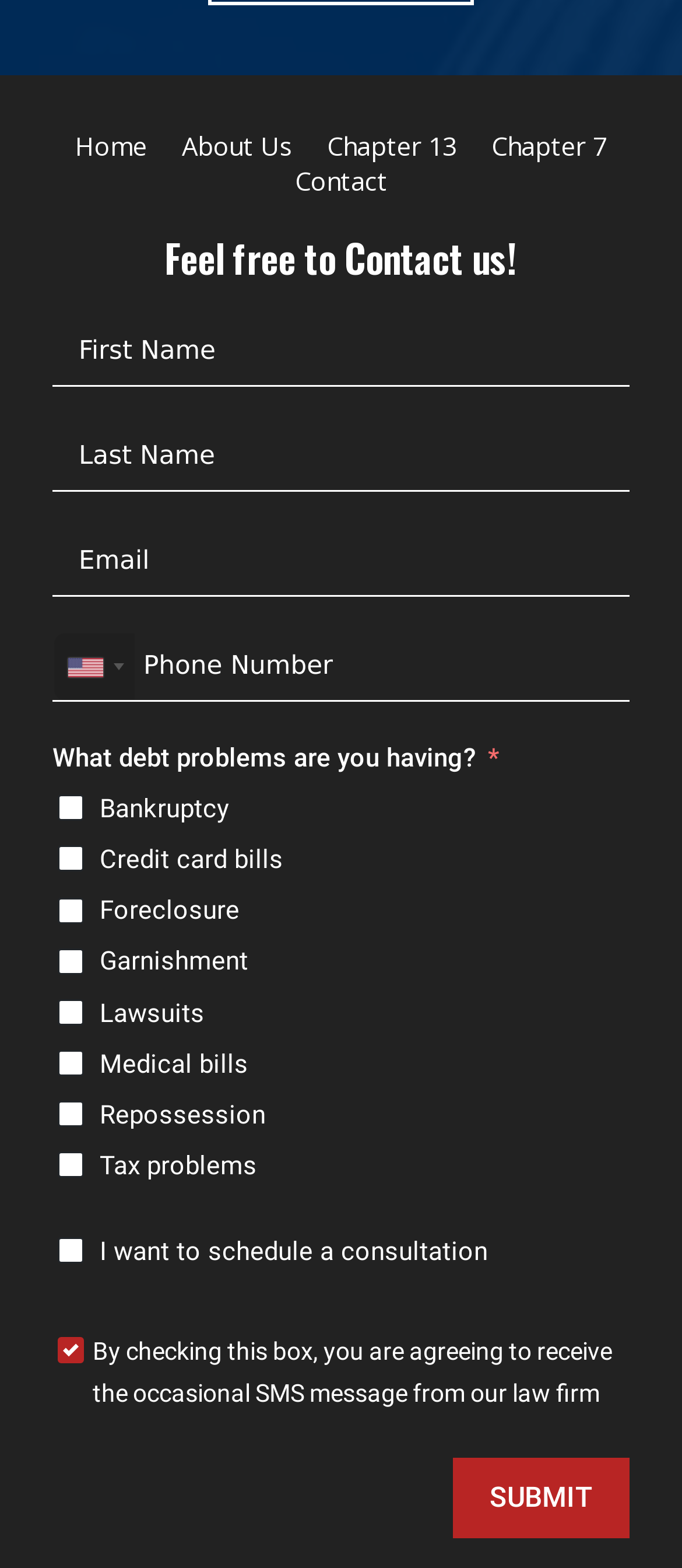Determine the bounding box coordinates of the clickable region to execute the instruction: "Check the box to agree to the terms and conditions". The coordinates should be four float numbers between 0 and 1, denoted as [left, top, right, bottom].

[0.136, 0.852, 0.897, 0.897]